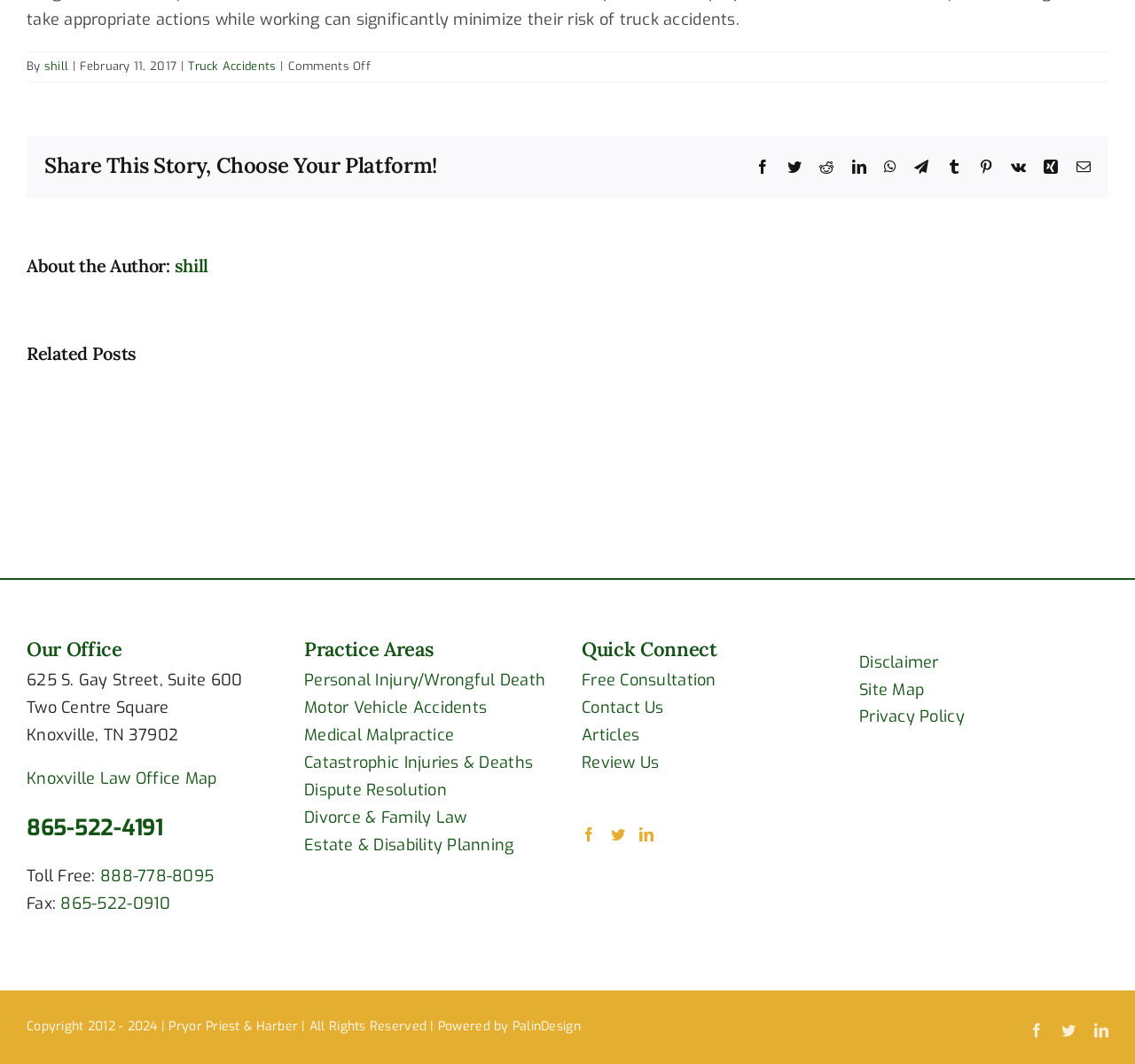Determine the bounding box for the described UI element: "Highway 10 collision kills two".

[0.624, 0.38, 0.699, 0.502]